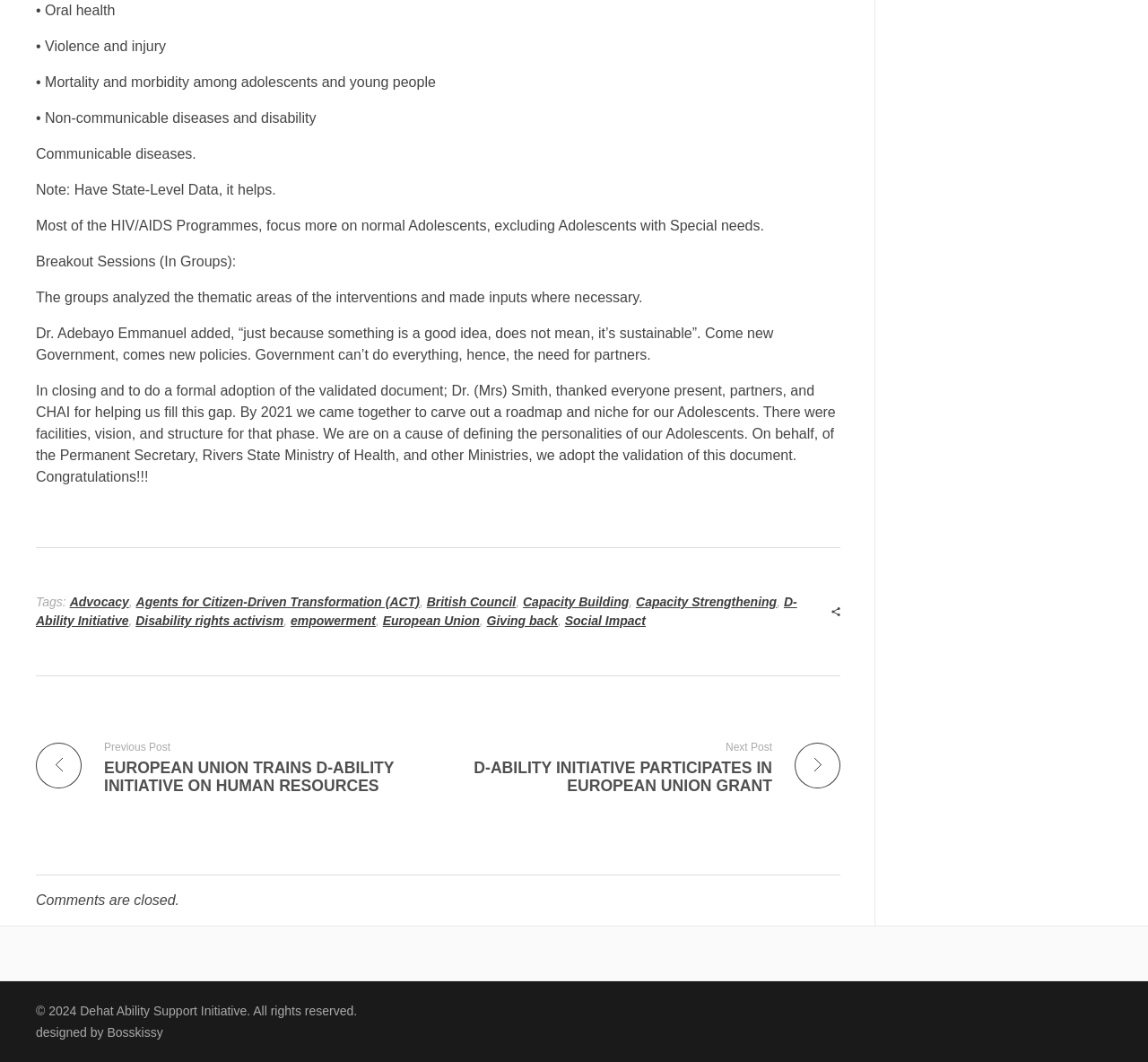Please analyze the image and provide a thorough answer to the question:
What is the purpose of the breakout sessions mentioned in the webpage?

The webpage mentions that the groups analyzed the thematic areas of the interventions and made inputs where necessary during the breakout sessions. This suggests that the purpose of the breakout sessions was to discuss and refine the thematic areas of the interventions.